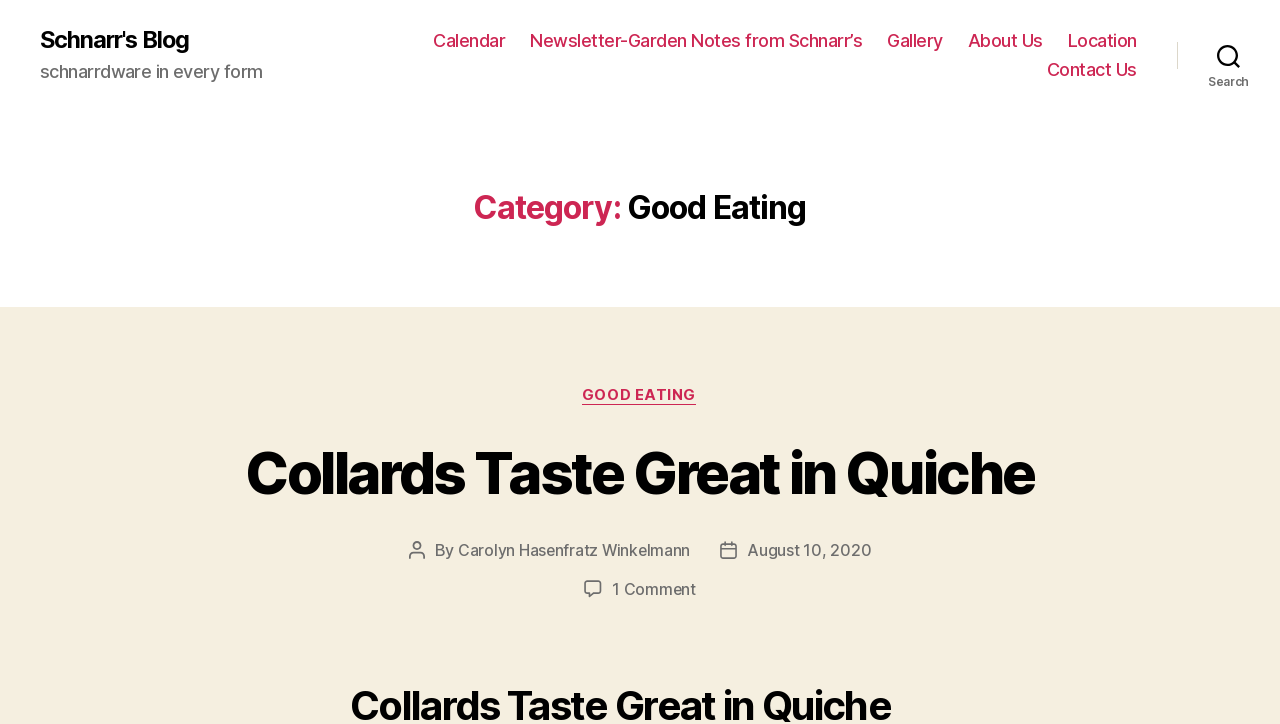Locate the bounding box coordinates of the element that should be clicked to execute the following instruction: "view About Us".

[0.756, 0.041, 0.815, 0.071]